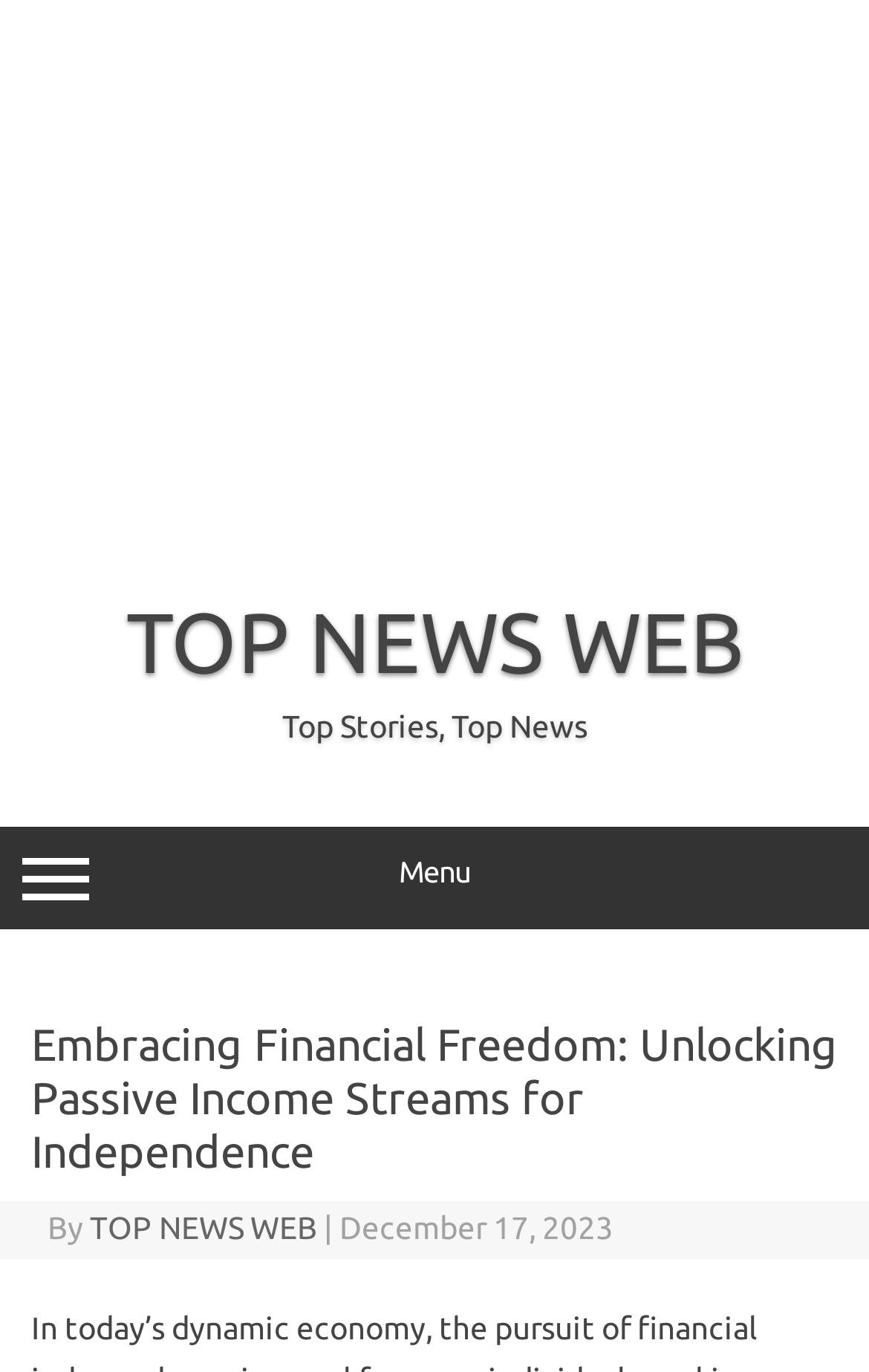Provide a single word or phrase answer to the question: 
Is the menu expanded?

No